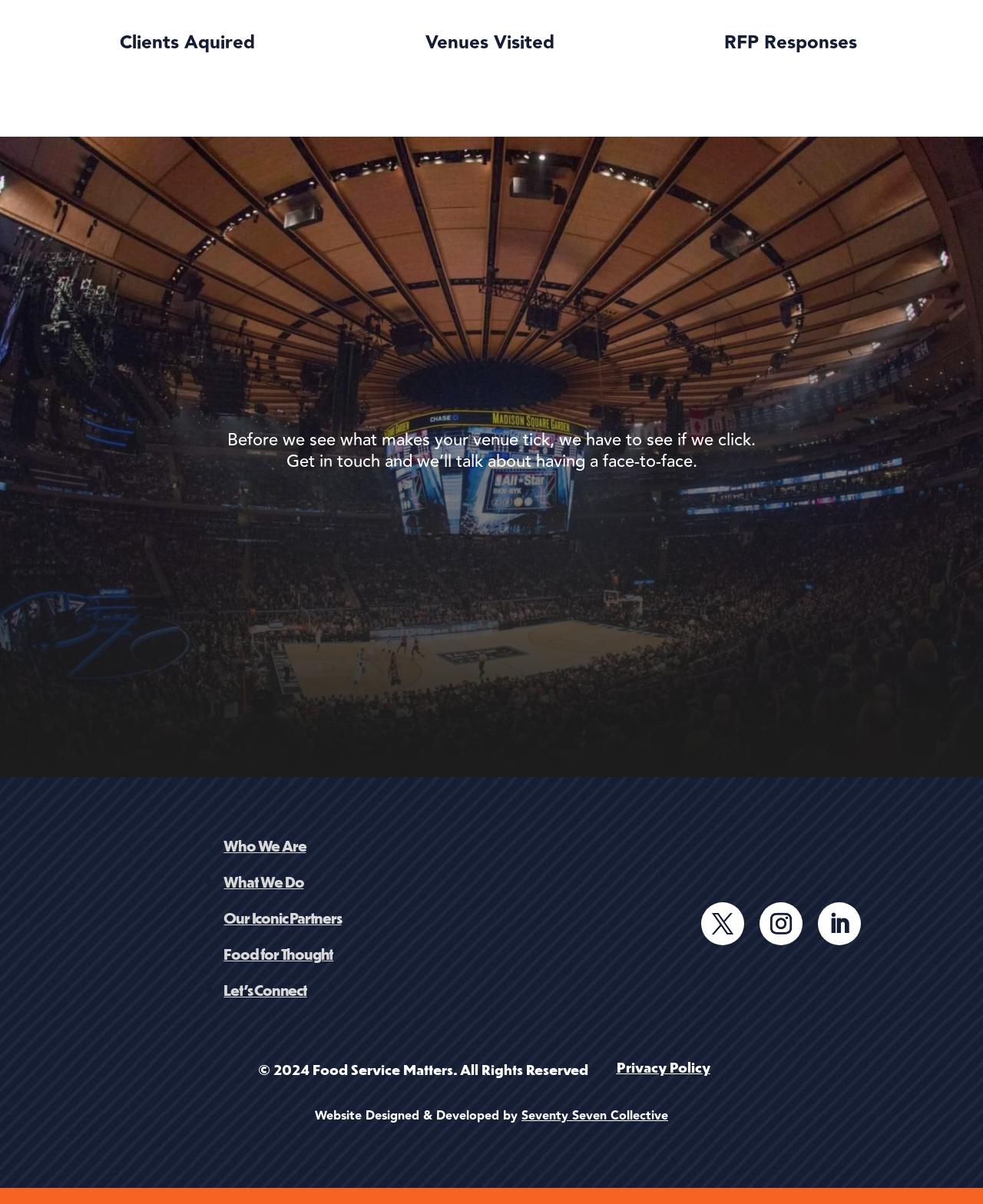Please determine the bounding box coordinates for the element that should be clicked to follow these instructions: "Click on LET'S CONNECT".

[0.431, 0.418, 0.569, 0.448]